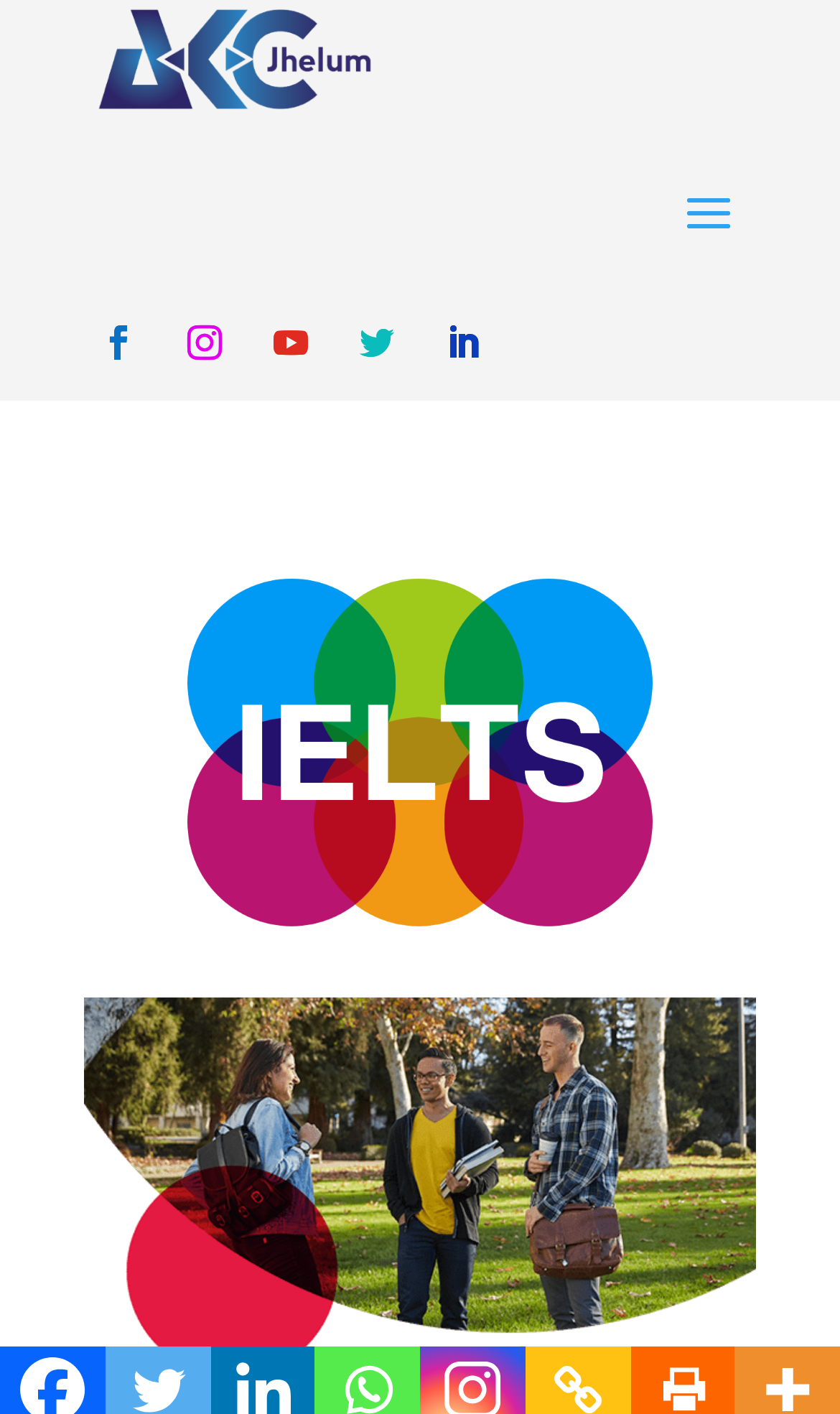Give a complete and precise description of the webpage's appearance.

The webpage is titled "IELTS |" and features a prominent image at the top-left corner, taking up about a third of the screen width. Below this image, there are five social media links, evenly spaced and aligned horizontally, each represented by an icon. 

On the right side of the page, there is a larger image that occupies most of the screen width and about half of the screen height. At the very bottom of the page, there is another image that spans almost the entire screen width.